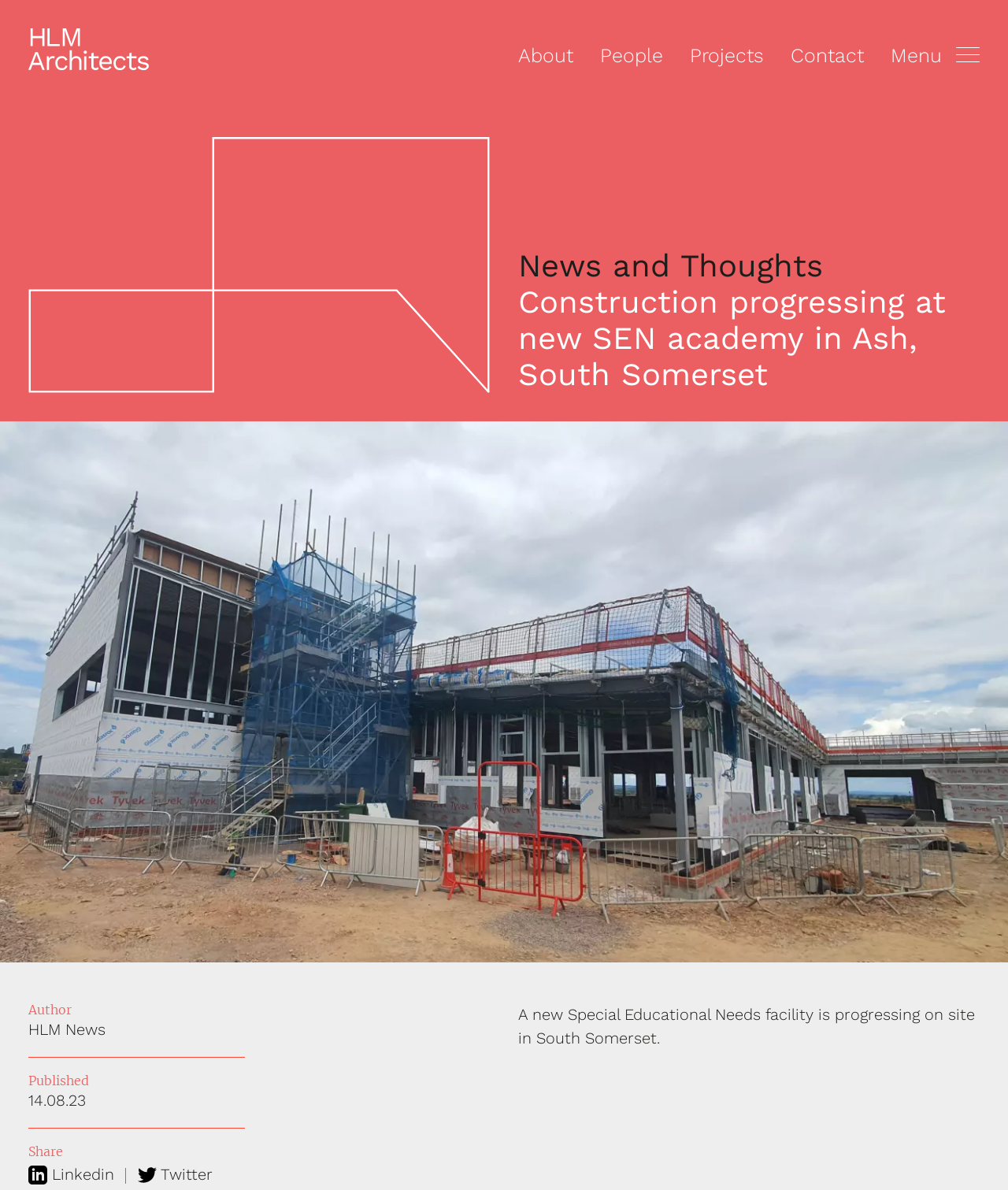What is the name of the architectural firm?
Look at the screenshot and give a one-word or phrase answer.

HLM Architects